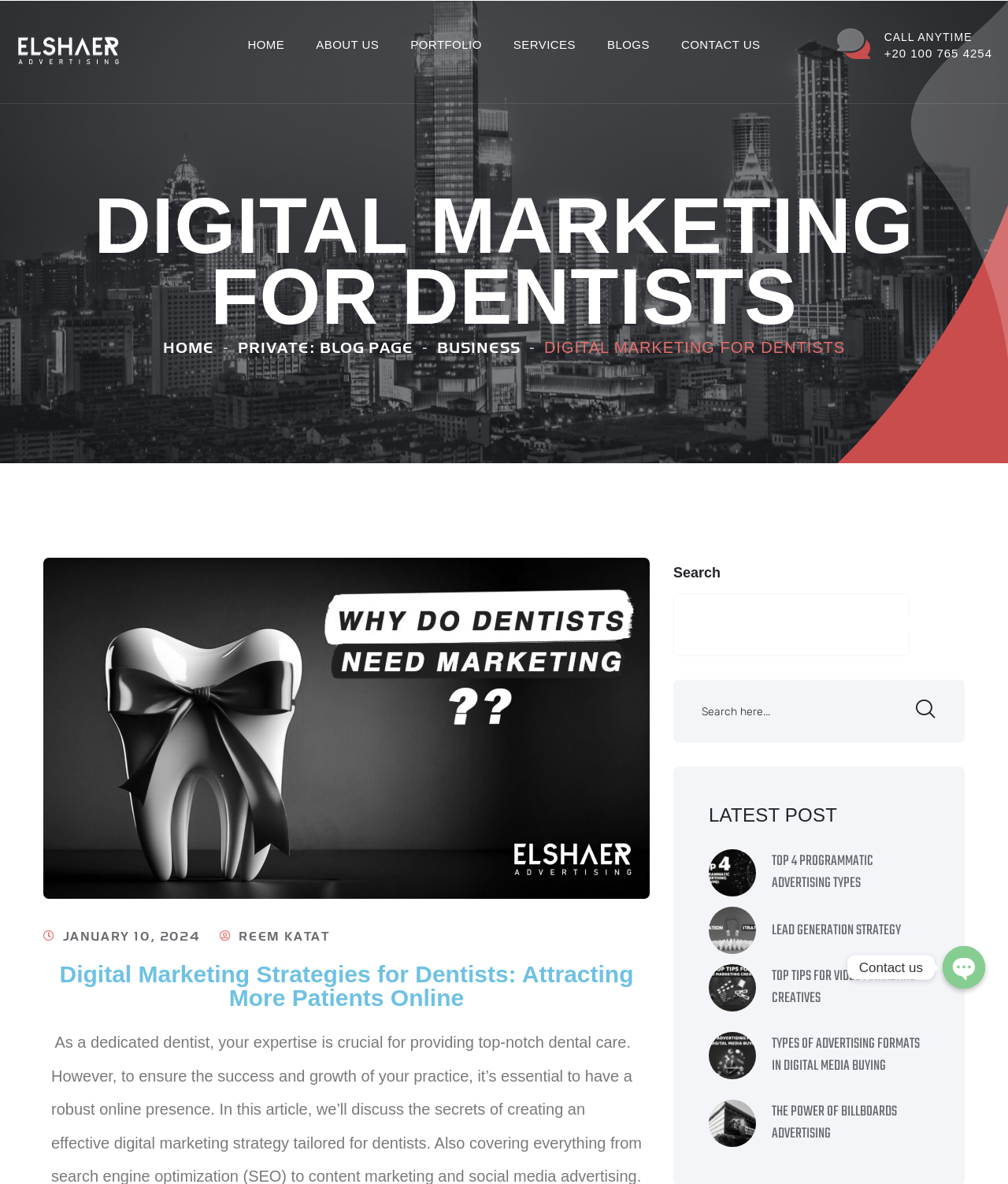How many latest posts are displayed on the webpage?
Answer the question with a thorough and detailed explanation.

I counted the number of latest posts displayed on the webpage, which are 'programmatic advertising', 'lead generation strategy', 'video marketing creatives', and 'advertising formats'. Therefore, there are 4 latest posts displayed on the webpage.